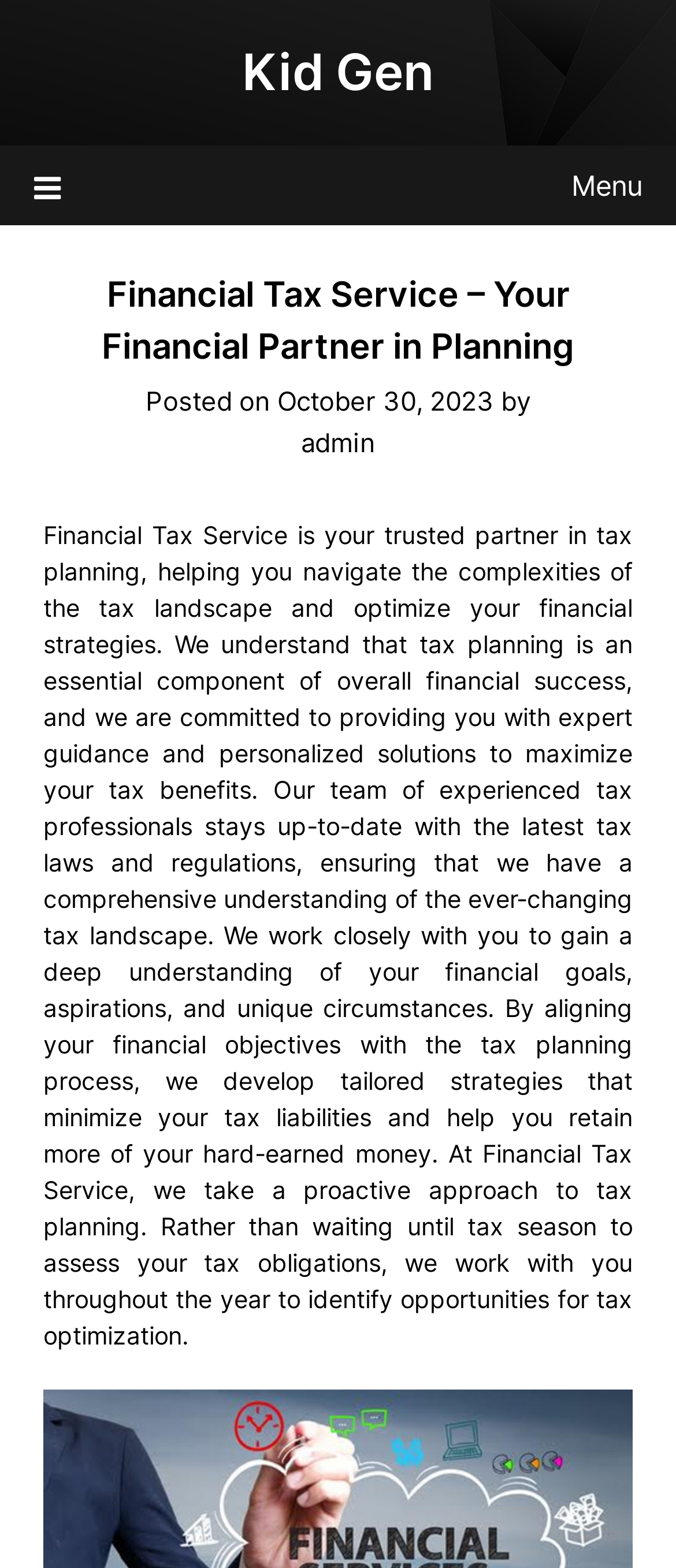What is the name of the company?
Can you provide an in-depth and detailed response to the question?

The name of the company can be found in the header section of the webpage, which is 'Financial Tax Service – Your Financial Partner in Planning'.